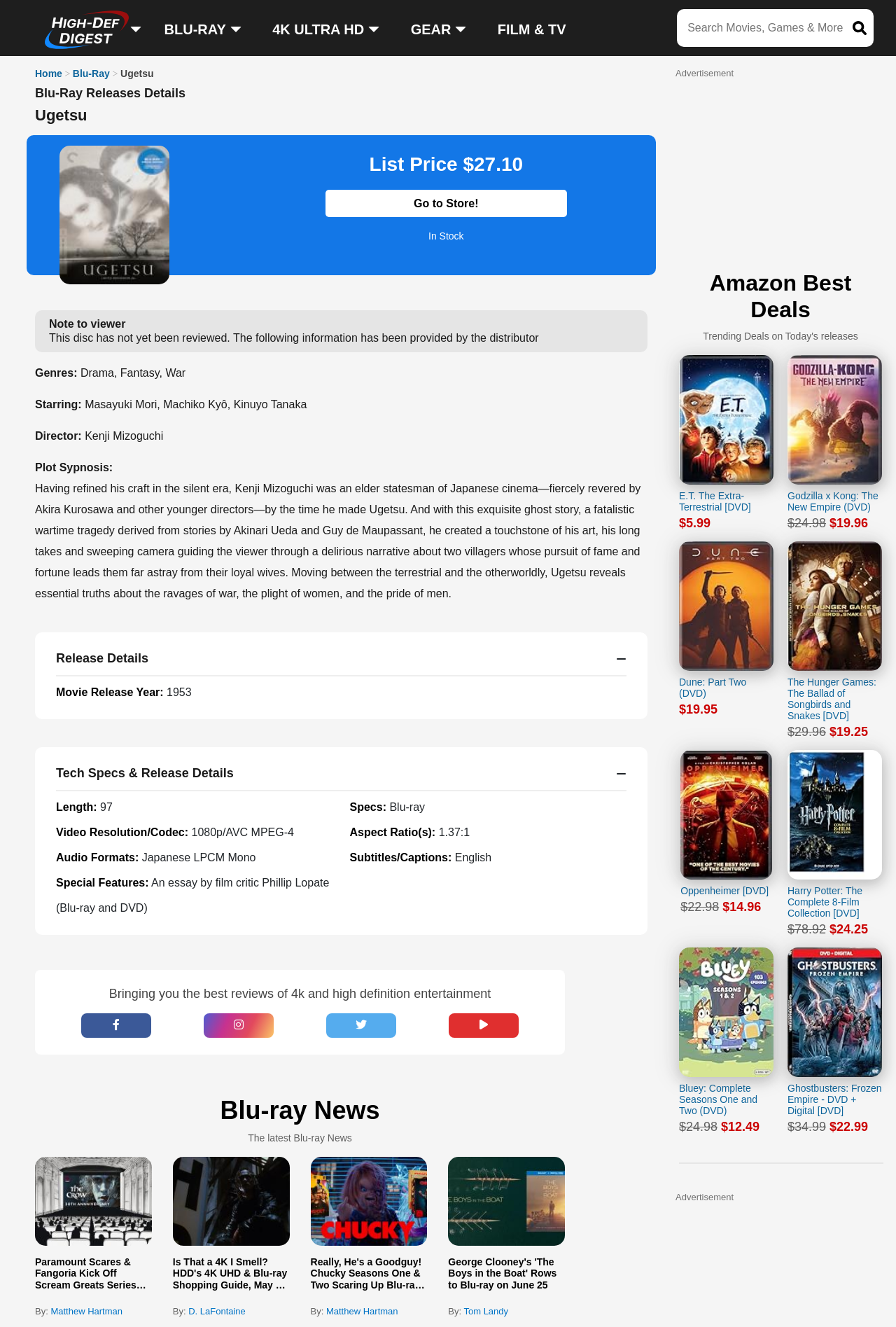What is the aspect ratio of the movie?
Look at the screenshot and respond with one word or a short phrase.

1.37:1